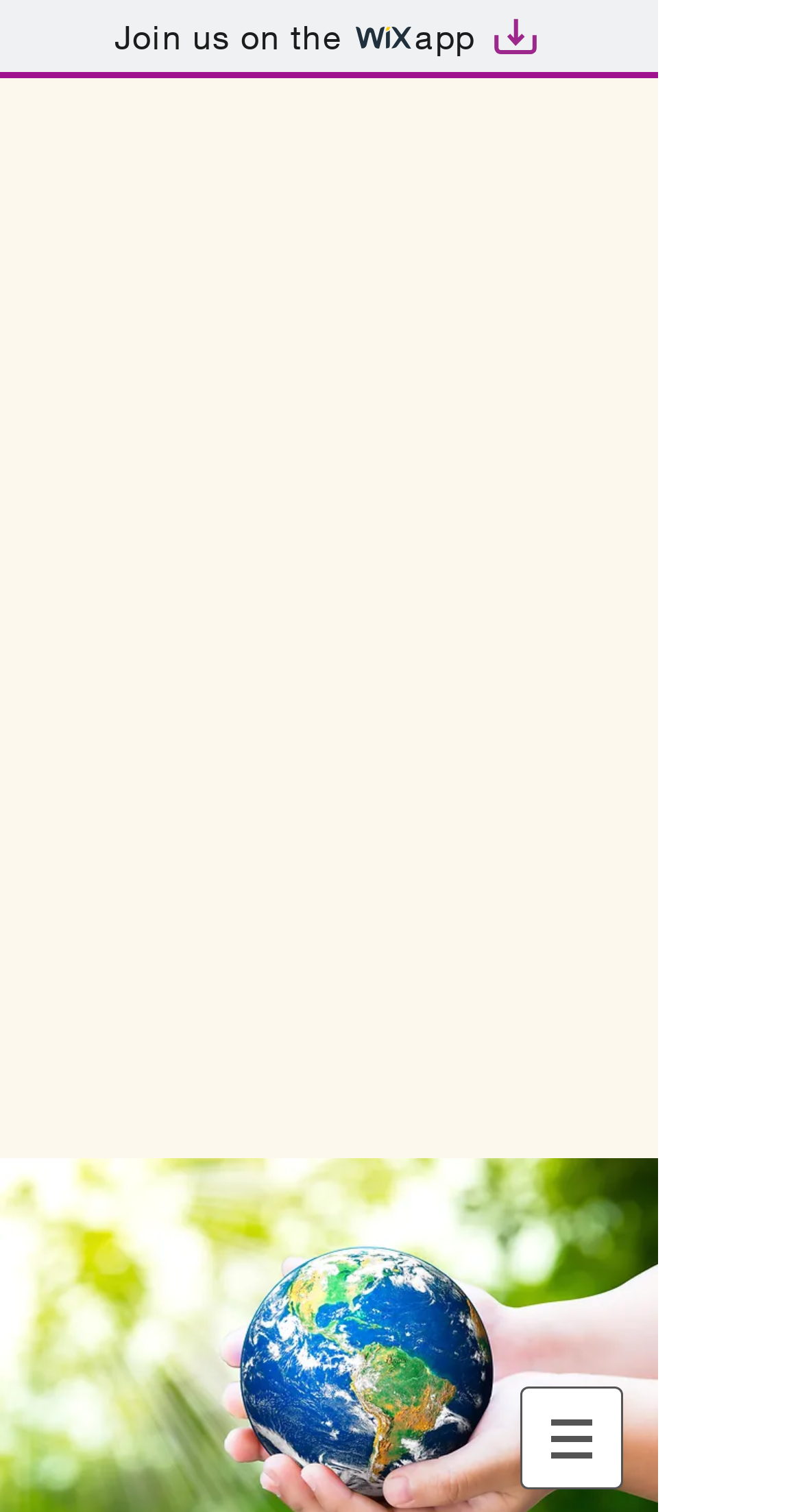Respond to the following question with a brief word or phrase:
What is the country where FreshAz Education is located?

New Zealand